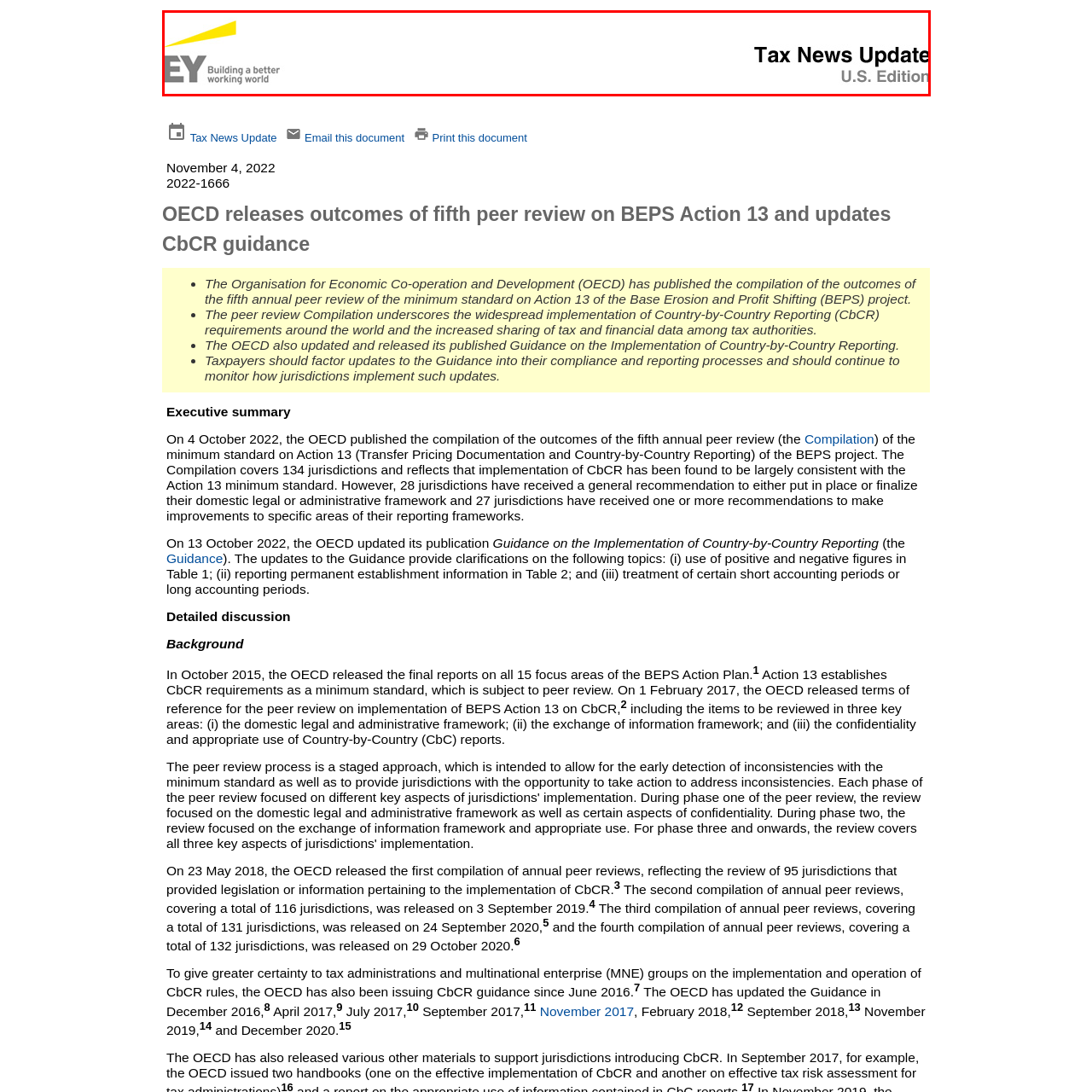What is the specific audience for this news update?
Please examine the image within the red bounding box and provide your answer using just one word or phrase.

American